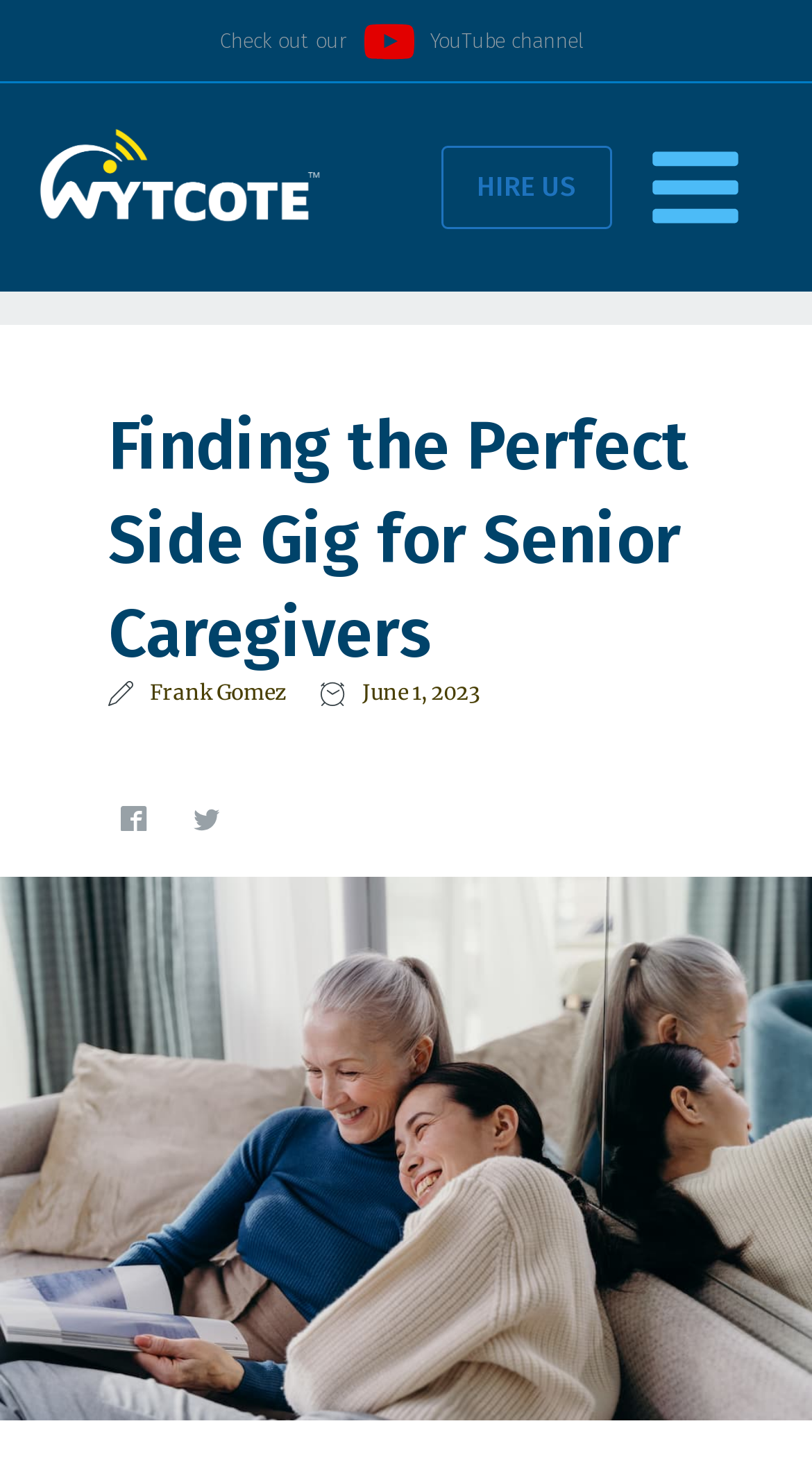Extract the bounding box coordinates of the UI element described by: "Check out ourYouTube channel". The coordinates should include four float numbers ranging from 0 to 1, e.g., [left, top, right, bottom].

[0.271, 0.011, 0.729, 0.044]